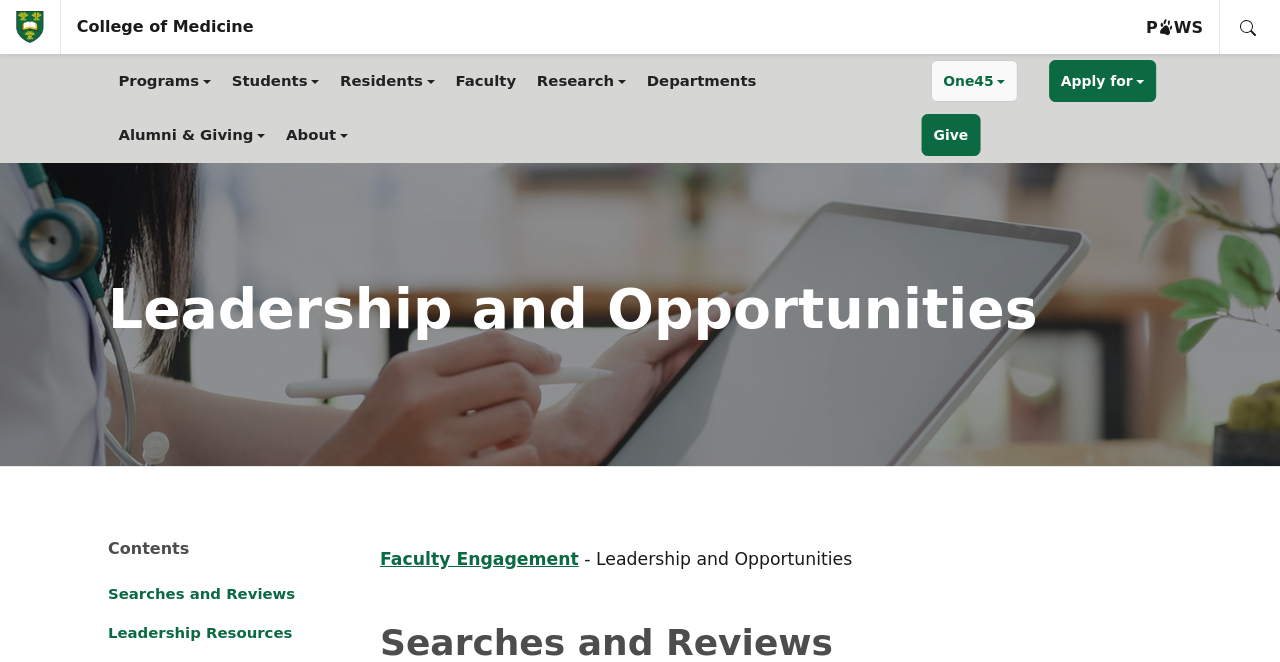Identify the bounding box coordinates of the clickable section necessary to follow the following instruction: "Search the USask". The coordinates should be presented as four float numbers from 0 to 1, i.e., [left, top, right, bottom].

[0.953, 0.0, 1.0, 0.082]